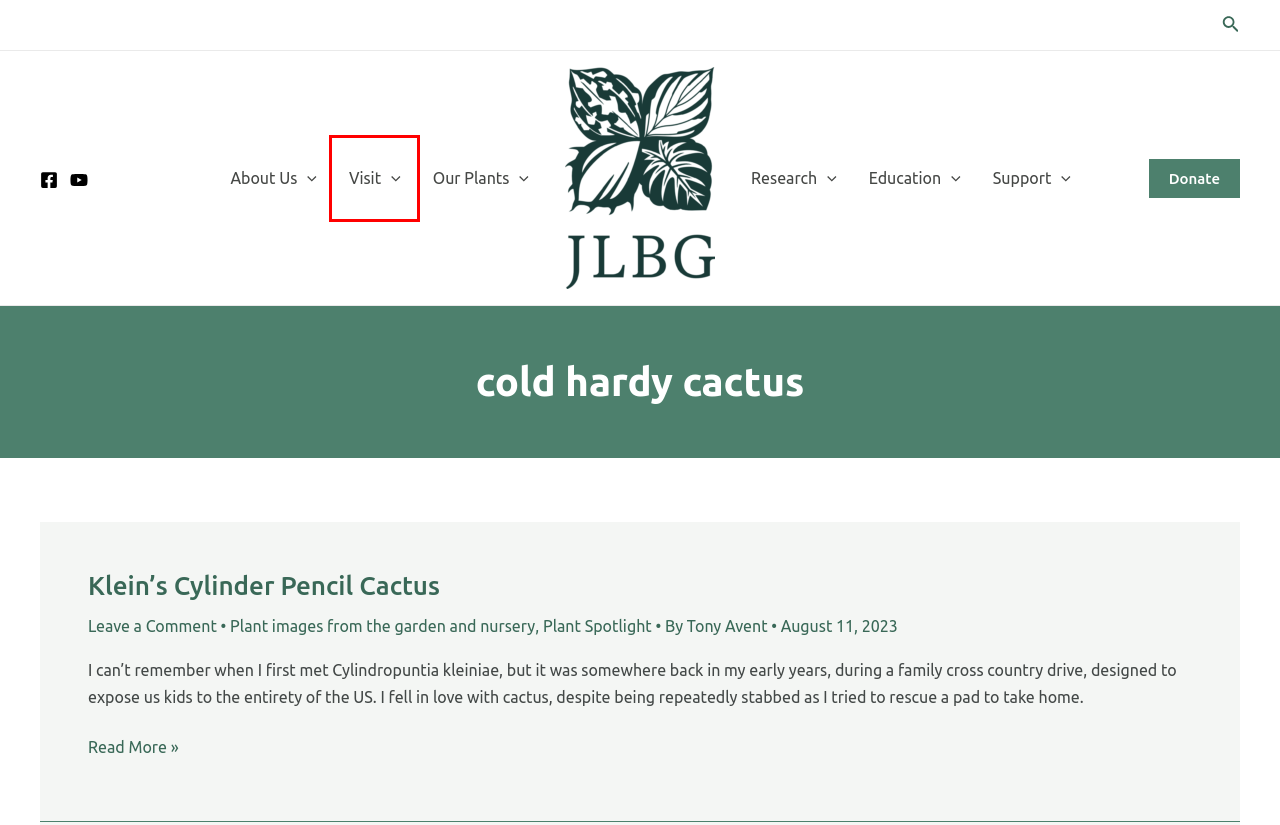You have a screenshot of a webpage where a red bounding box highlights a specific UI element. Identify the description that best matches the resulting webpage after the highlighted element is clicked. The choices are:
A. Klein's Cylinder Pencil Cactus - Juniper Level Botanic Garden
B. Tony Avent, Author at Juniper Level Botanic Garden
C. Visit - Juniper Level Botanic Garden
D. Plant images from the garden and nursery Archives - Juniper Level Botanic Garden
E. Plant Spotlight Archives - Juniper Level Botanic Garden
F. Juniper Level Botanic Garden - Juniper Level Botanic Garden
G. About Us - Juniper Level Botanic Garden
H. Research - Juniper Level Botanic Garden

C